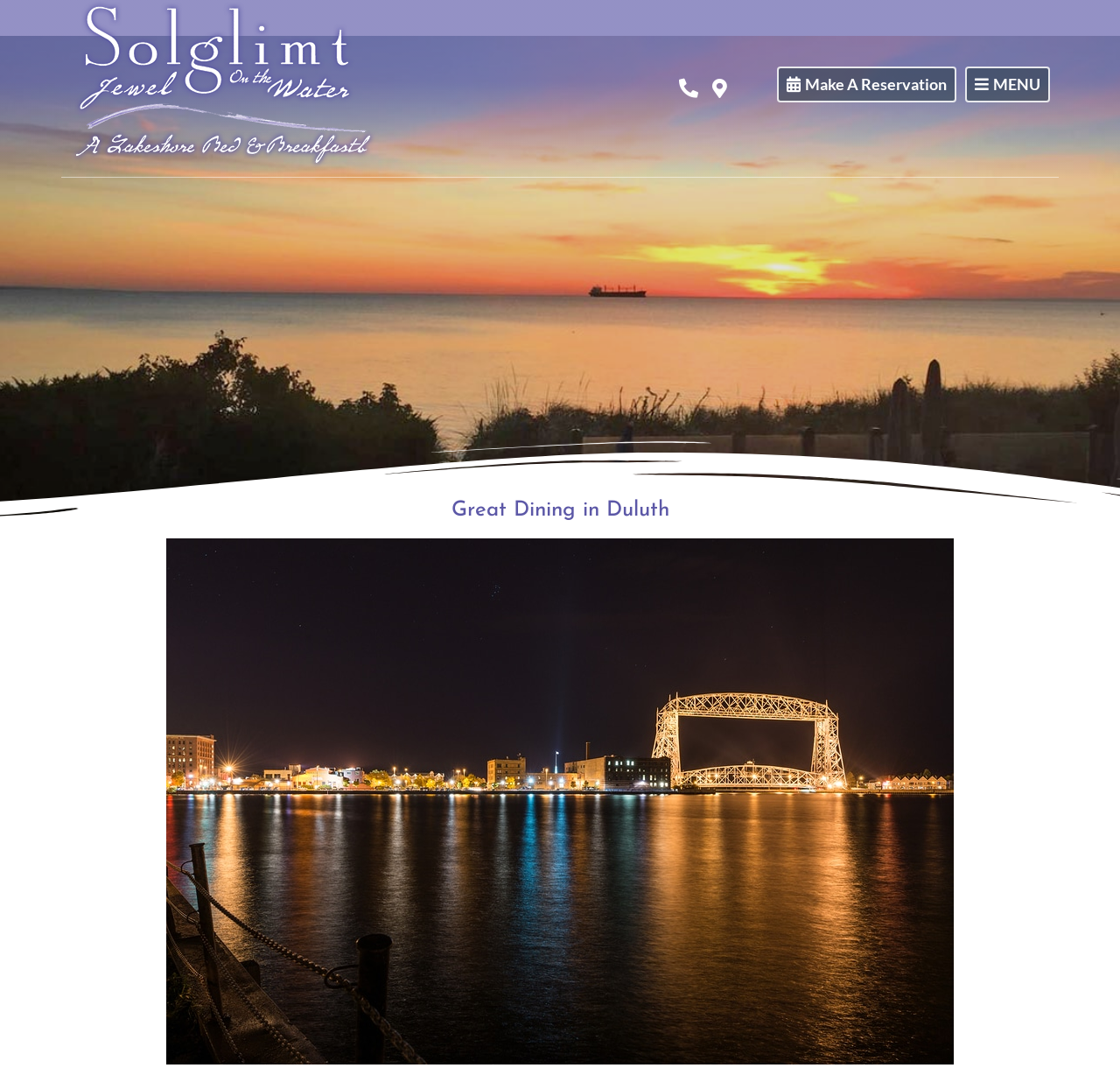Is there a logo on the webpage?
Look at the image and respond with a one-word or short phrase answer.

Yes